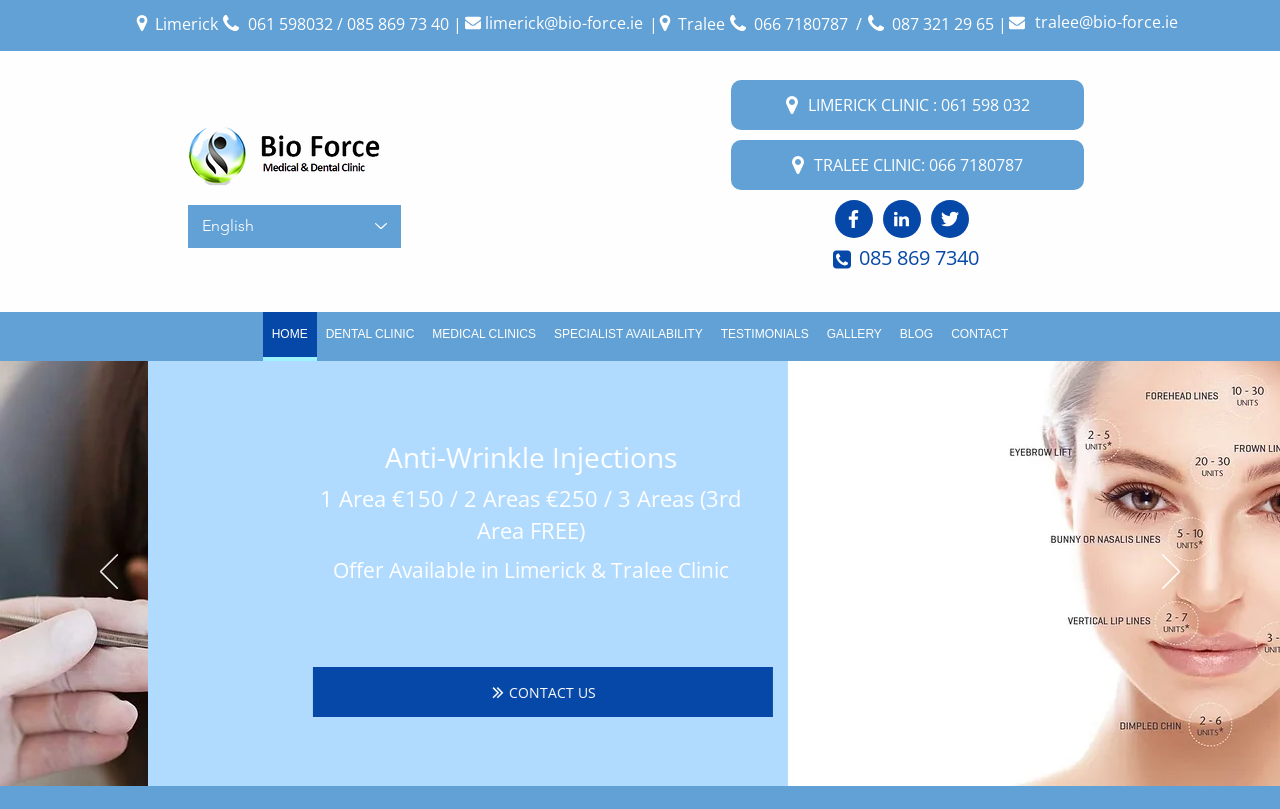Please locate the UI element described by "tralee@bio-force.ie" and provide its bounding box coordinates.

[0.809, 0.023, 0.92, 0.037]